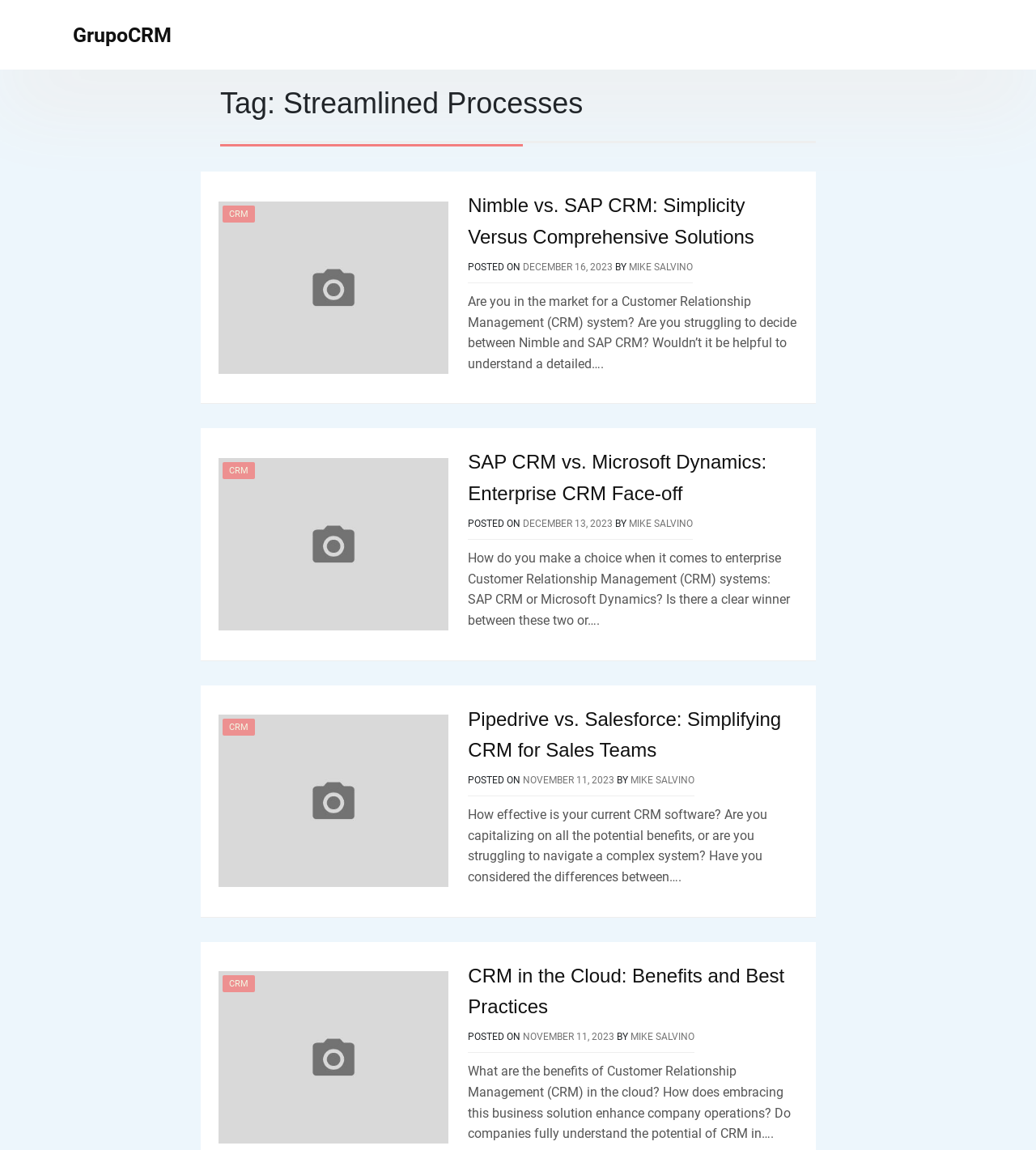Identify the bounding box coordinates of the part that should be clicked to carry out this instruction: "Click on the GrupoCRM link".

[0.07, 0.02, 0.166, 0.041]